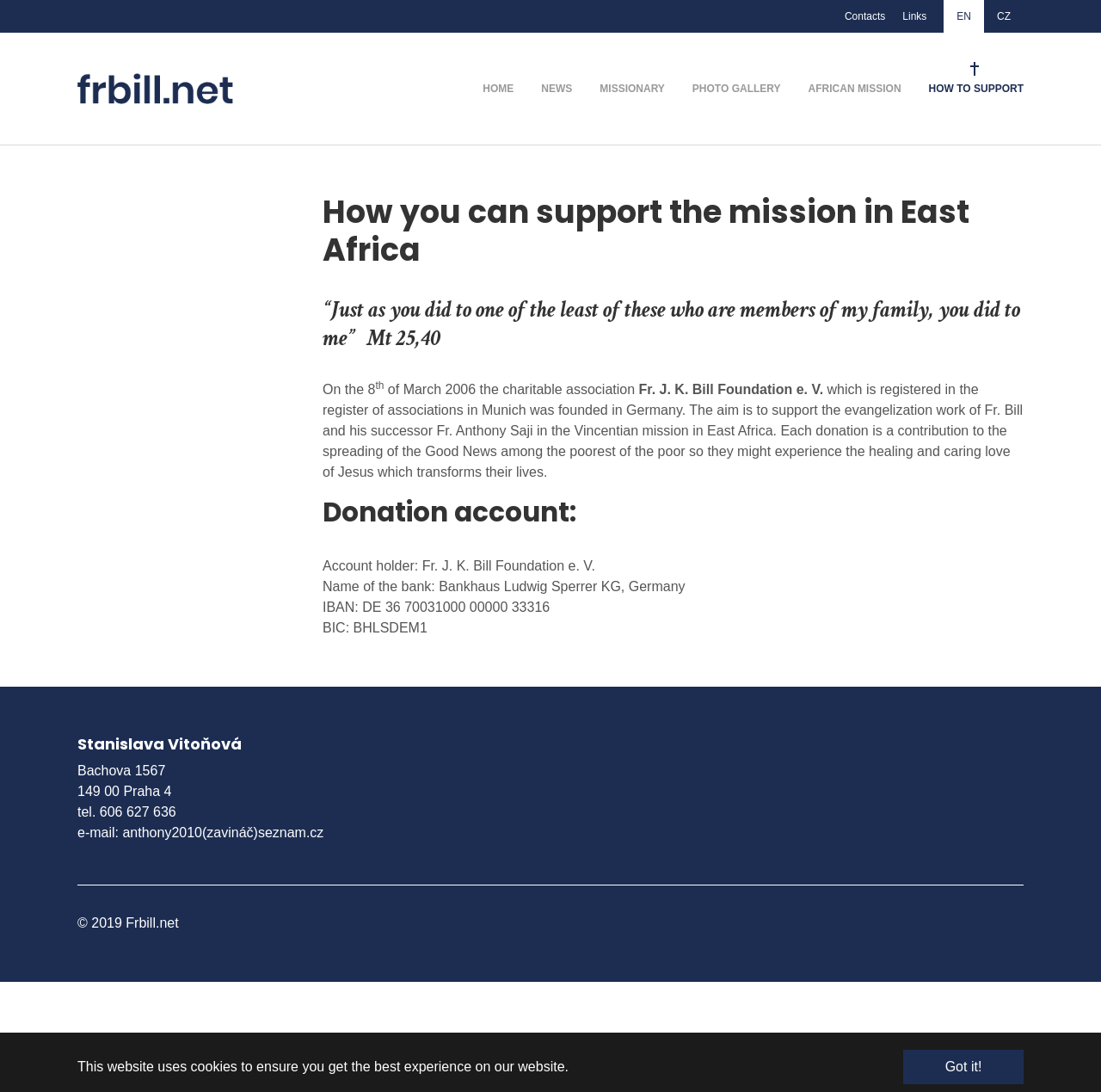Specify the bounding box coordinates for the region that must be clicked to perform the given instruction: "Click the 'PHOTO GALLERY' link".

[0.616, 0.03, 0.722, 0.132]